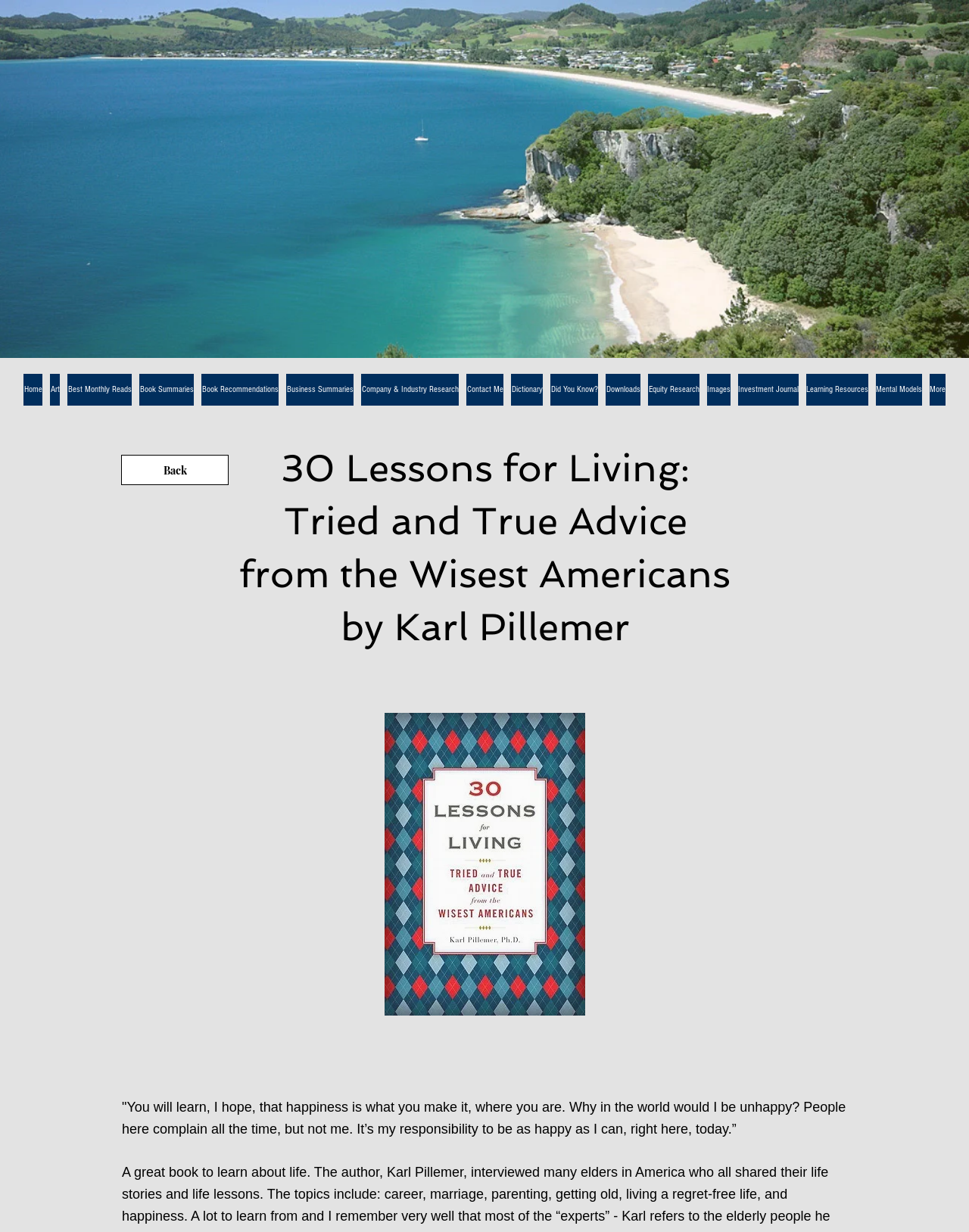Determine the bounding box coordinates of the region that needs to be clicked to achieve the task: "go back".

[0.125, 0.369, 0.236, 0.394]